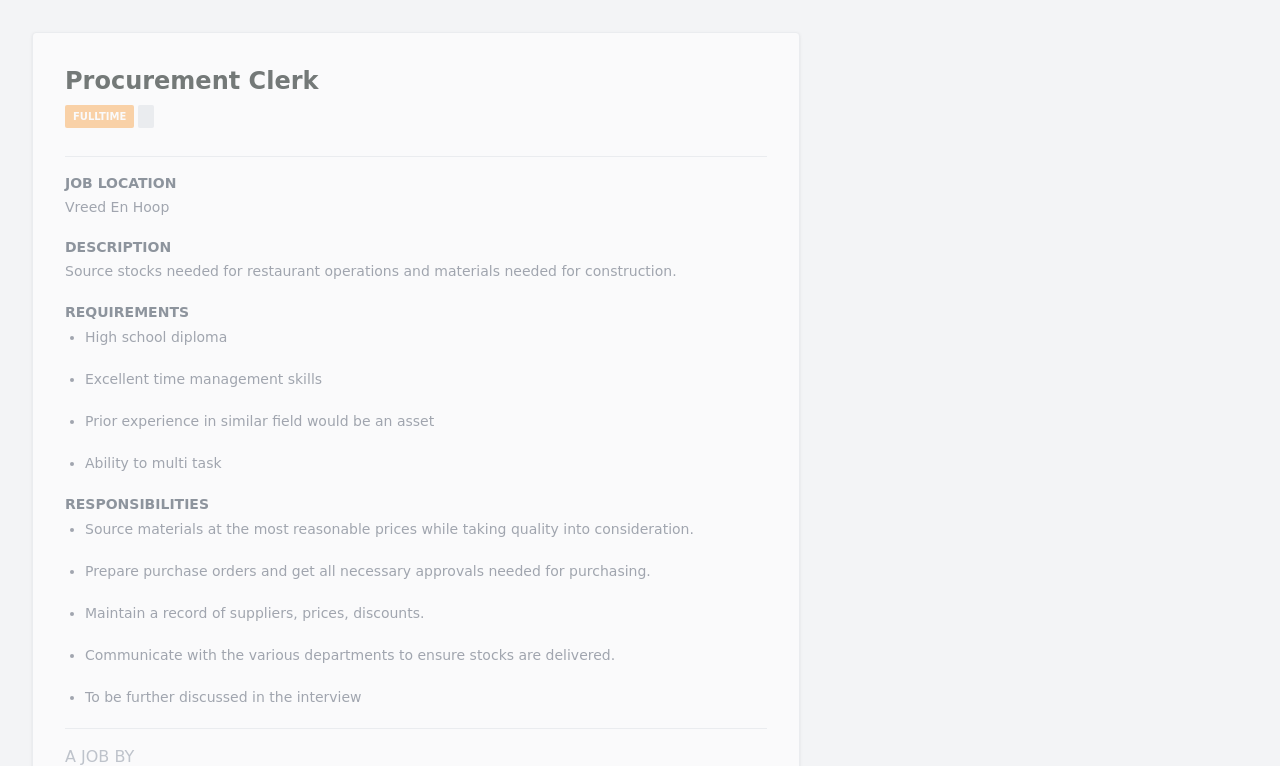What is the job location?
Give a detailed response to the question by analyzing the screenshot.

I found the answer by looking at the 'JOB LOCATION' heading and the corresponding static text 'Vreed En Hoop' below it.